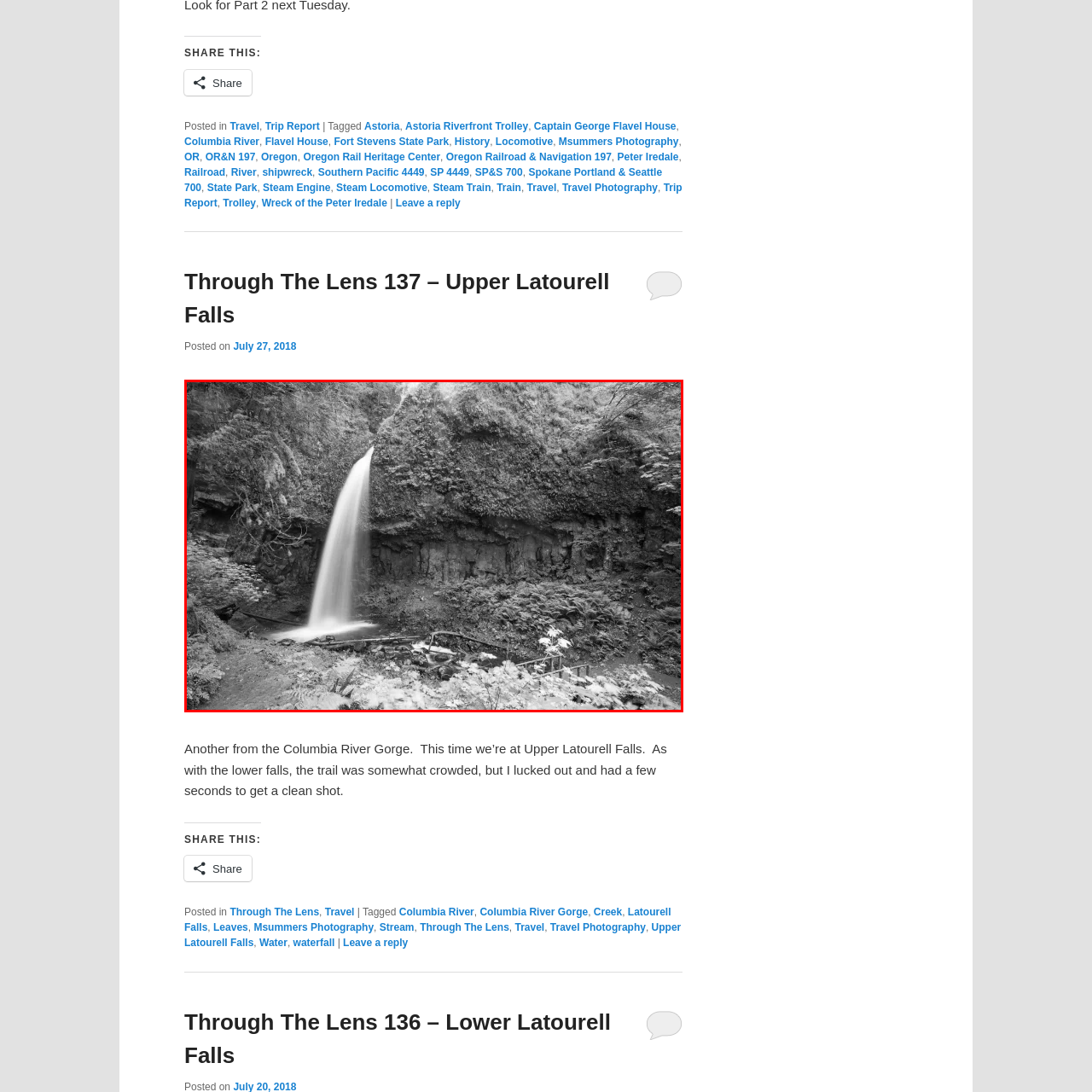Provide a detailed narrative of the image inside the red-bordered section.

In this tranquil black-and-white photograph, Upper Latourell Falls gracefully cascades down a rocky cliff, surrounded by lush greenery. The natural beauty of the scene is enhanced by the soft flow of water, creating a serene and peaceful atmosphere. Below the falls, the rocky terrain transitions into a verdant ground cover, with ferns and plants contributing to the lushness of this picturesque setting. This enchanting location is part of the Columbia River Gorge, known for its stunning landscapes and captivating waterfalls. The image invites viewers to appreciate the simplicity and wonder of nature, emphasizing the beauty found in the stillness of the moment.